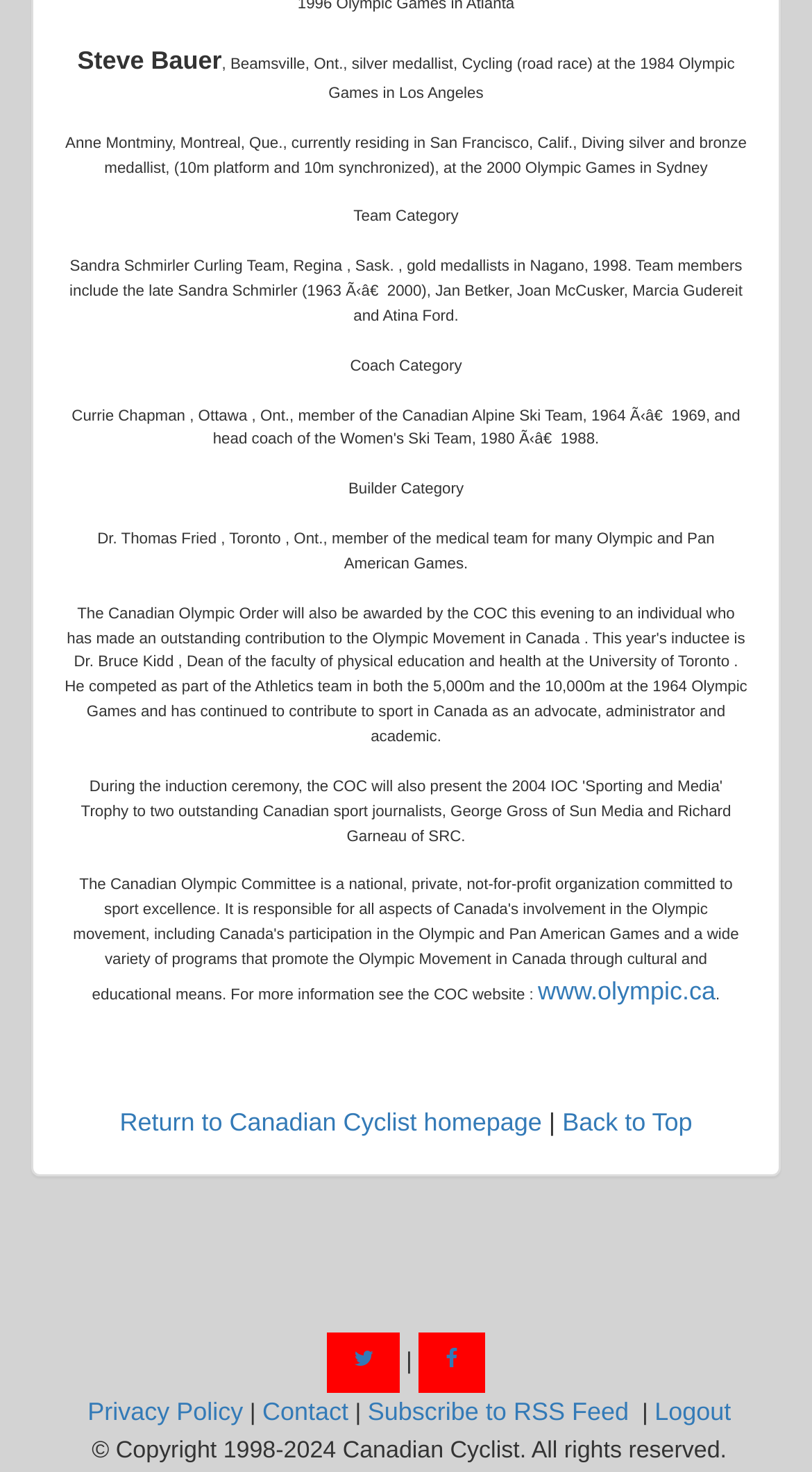Utilize the information from the image to answer the question in detail:
What is the category of Sandra Schmirler Curling Team?

I found the text 'Sandra Schmirler Curling Team, Regina, Sask., gold medallists in Nagano, 1998.' which is under the 'Team Category' heading.